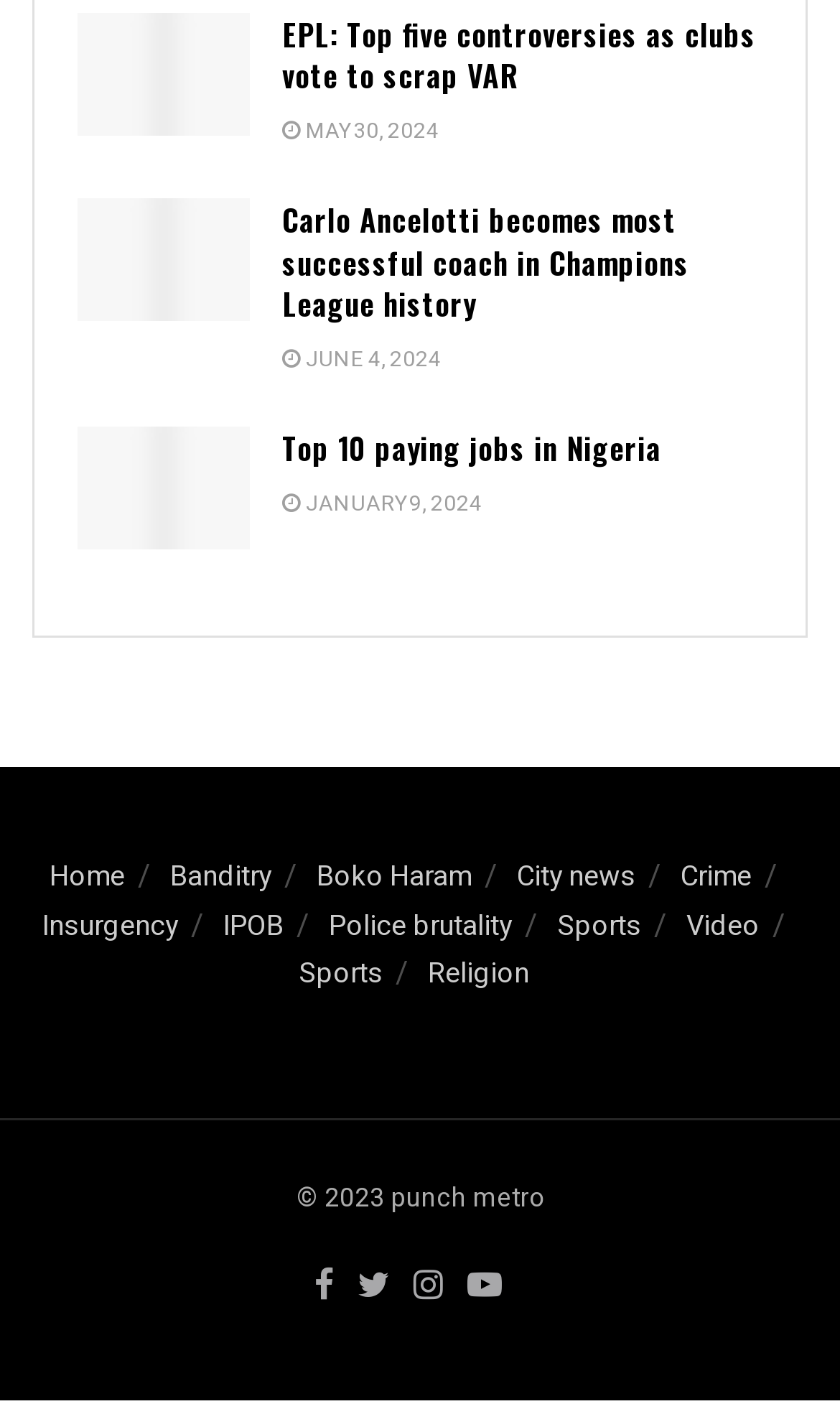Specify the bounding box coordinates of the area to click in order to follow the given instruction: "Click on the 'EPL: Top five controversies as clubs vote to scrap VAR' article."

[0.092, 0.008, 0.297, 0.096]